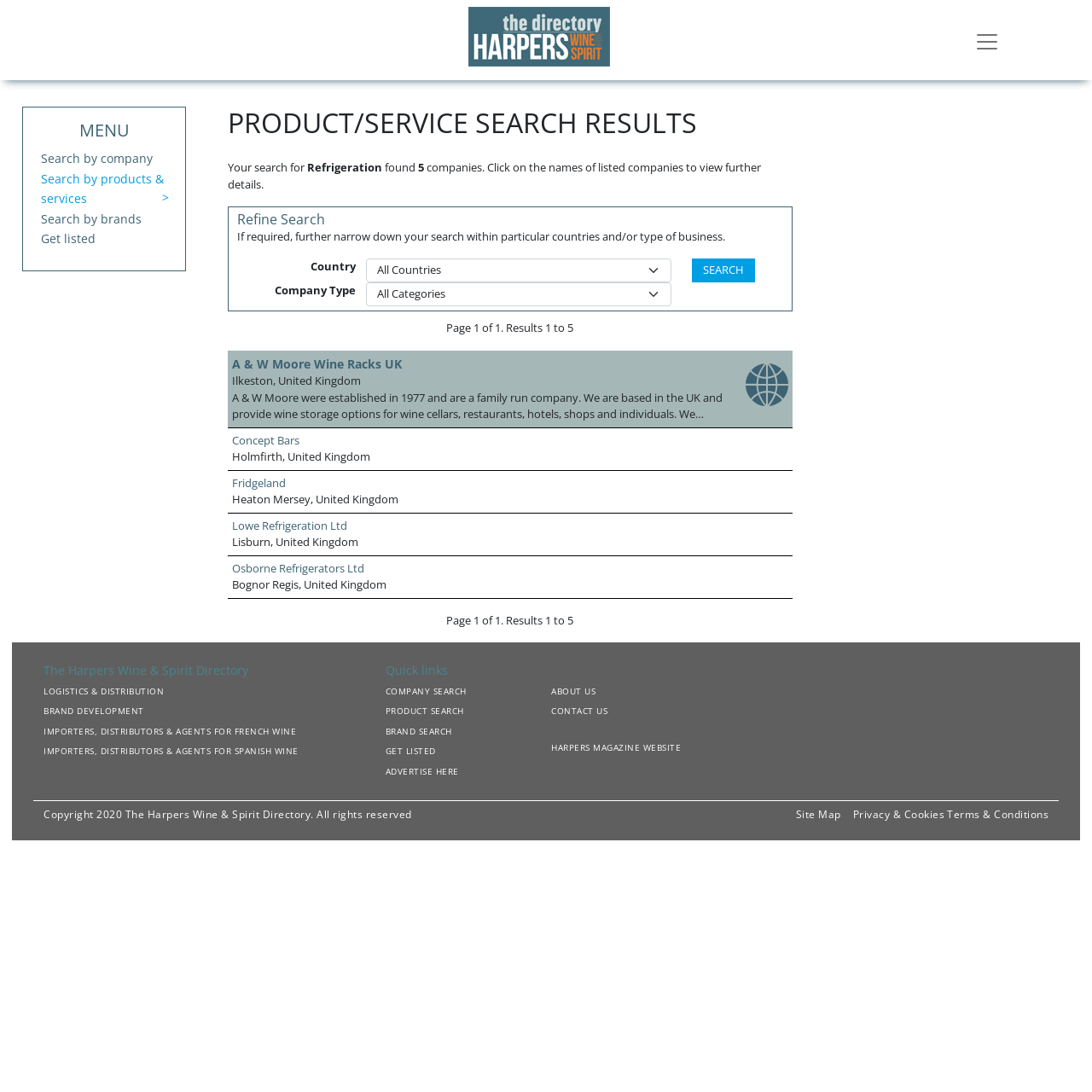Provide the bounding box coordinates for the area that should be clicked to complete the instruction: "Search by company".

[0.037, 0.138, 0.139, 0.153]